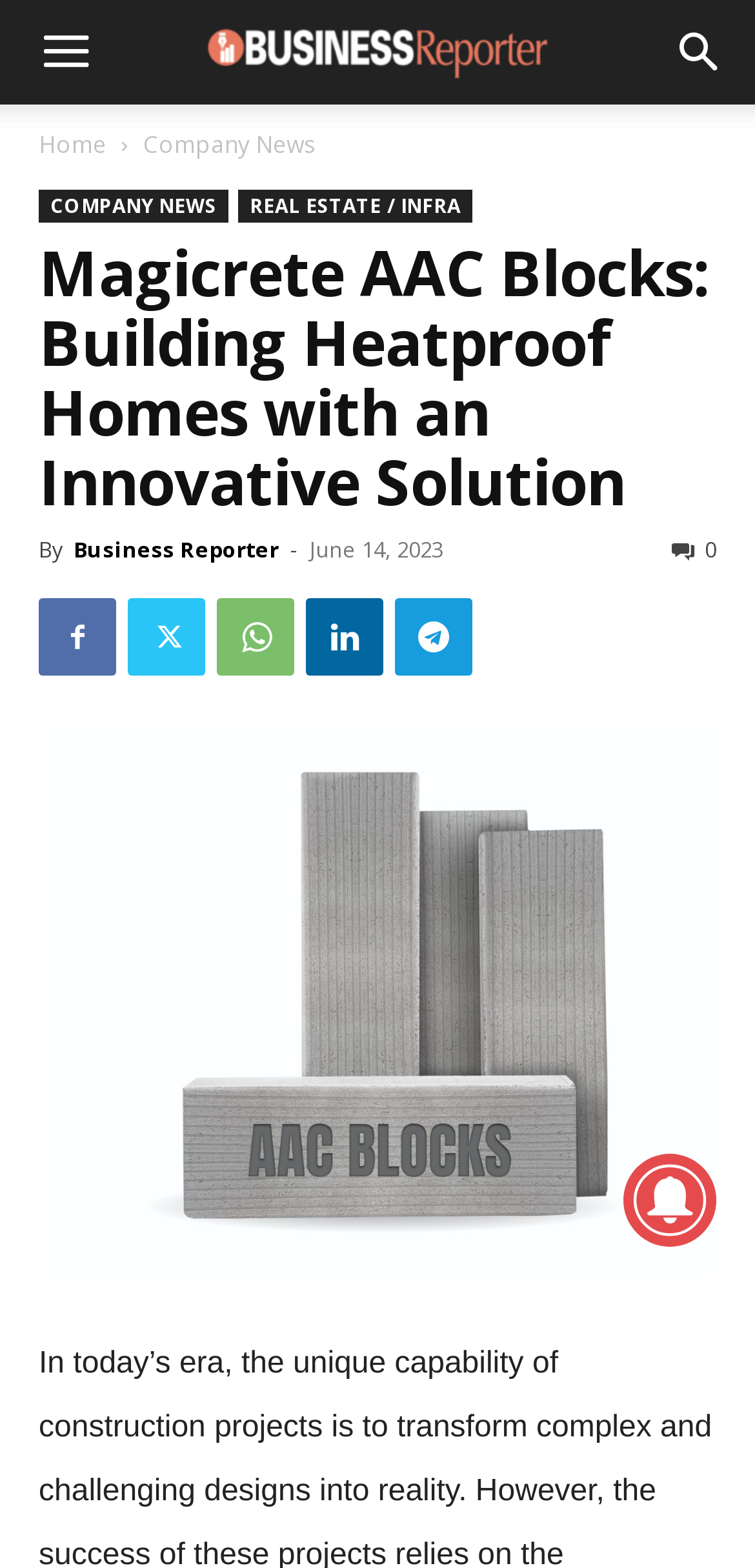Answer the question in one word or a short phrase:
What is the company name mentioned in the article?

Magicrete